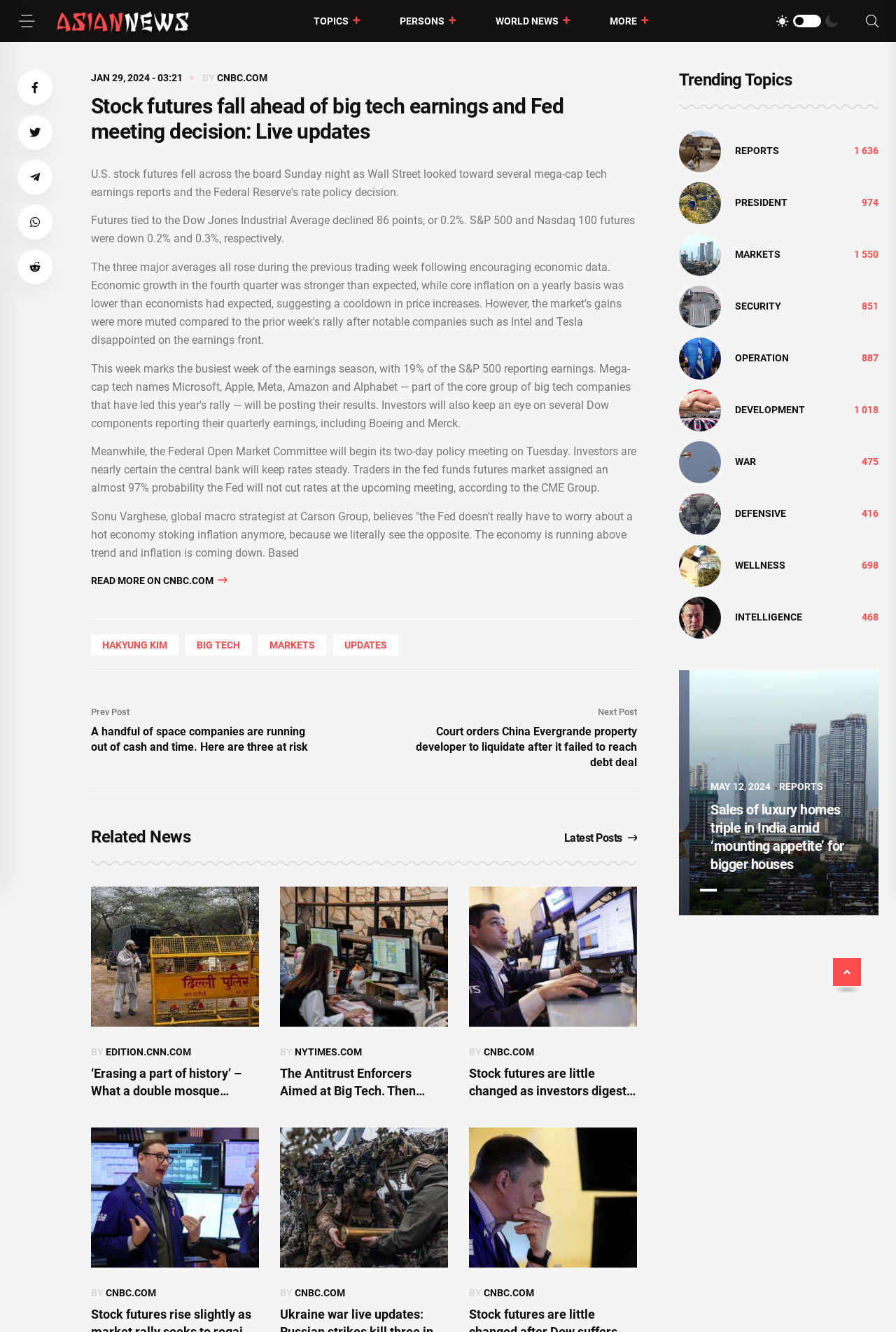Create a detailed narrative of the webpage’s visual and textual elements.

This webpage appears to be a news website, with a focus on financial and economic news. At the top of the page, there is a navigation menu with links to various topics, including "TOPICS", "PERSONS", "WORLD NEWS", and "MORE". Below this, there is a search bar and a row of social media buttons.

The main content of the page is divided into several sections. The first section features a prominent headline and article about stock futures falling ahead of big tech earnings and a Federal Reserve meeting. This article includes a brief summary and a "READ MORE" link.

Below this, there are several other news articles and summaries, each with a heading, a brief summary, and a "READ MORE" link. These articles appear to be related to finance, economics, and business, with topics including space companies running out of cash, China Evergrande's property developer being ordered to liquidate, and antitrust enforcers targeting big tech.

To the right of these articles, there is a sidebar with links to trending topics, including "Reports", "President", "Markets", and "Security", each with a corresponding image and a number of related articles.

At the bottom of the page, there are more news articles and summaries, including updates on the Ukraine war, stock futures, and market news.

Overall, this webpage appears to be a news aggregator, collecting and summarizing news articles from various sources and presenting them in a clear and organized manner.